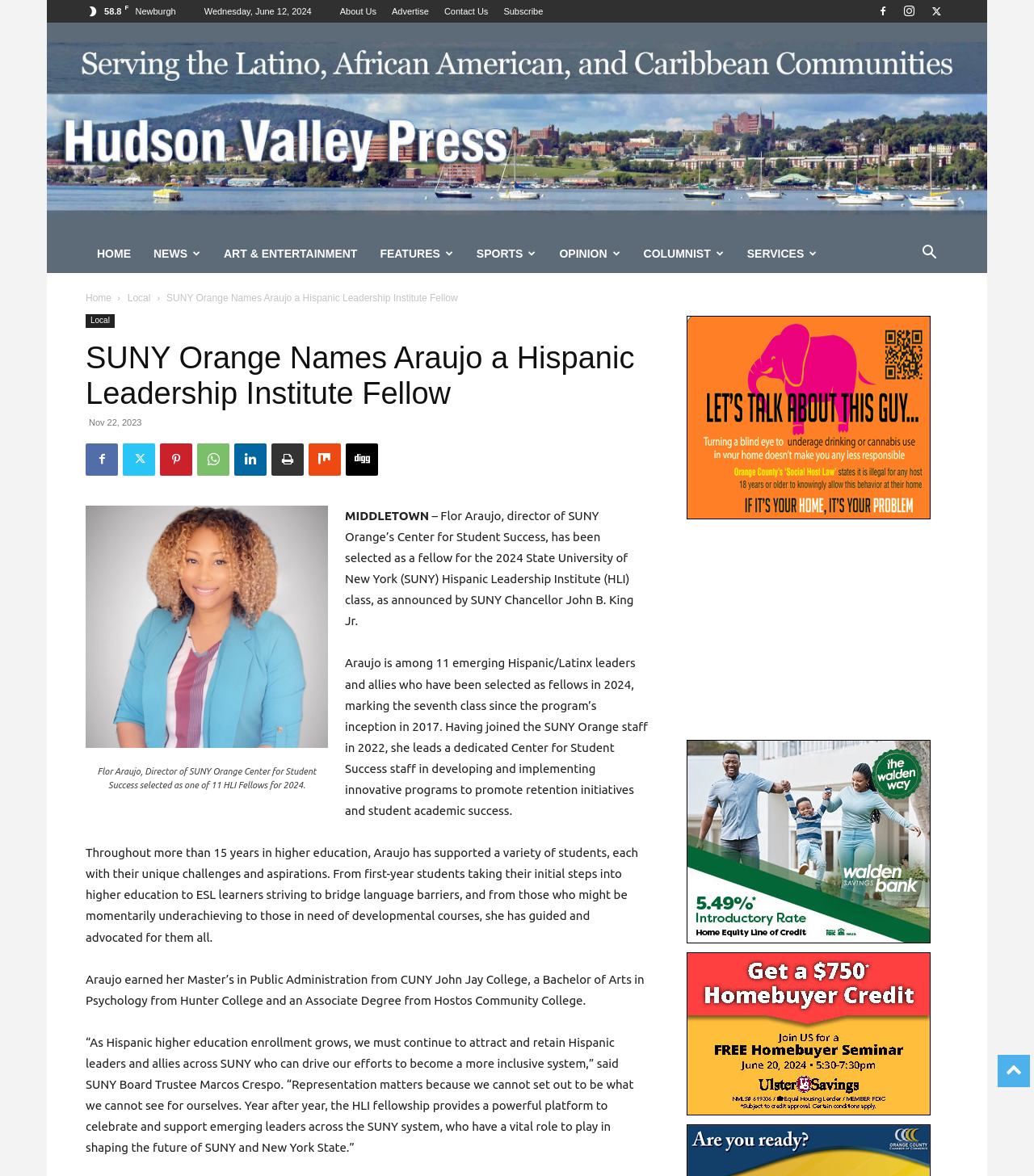Reply to the question with a single word or phrase:
What is the quote said by SUNY Board Trustee Marcos Crespo?

“As Hispanic higher education enrollment grows, we must continue to attract and retain Hispanic leaders and allies across SUNY who can drive our efforts to become a more inclusive system.”